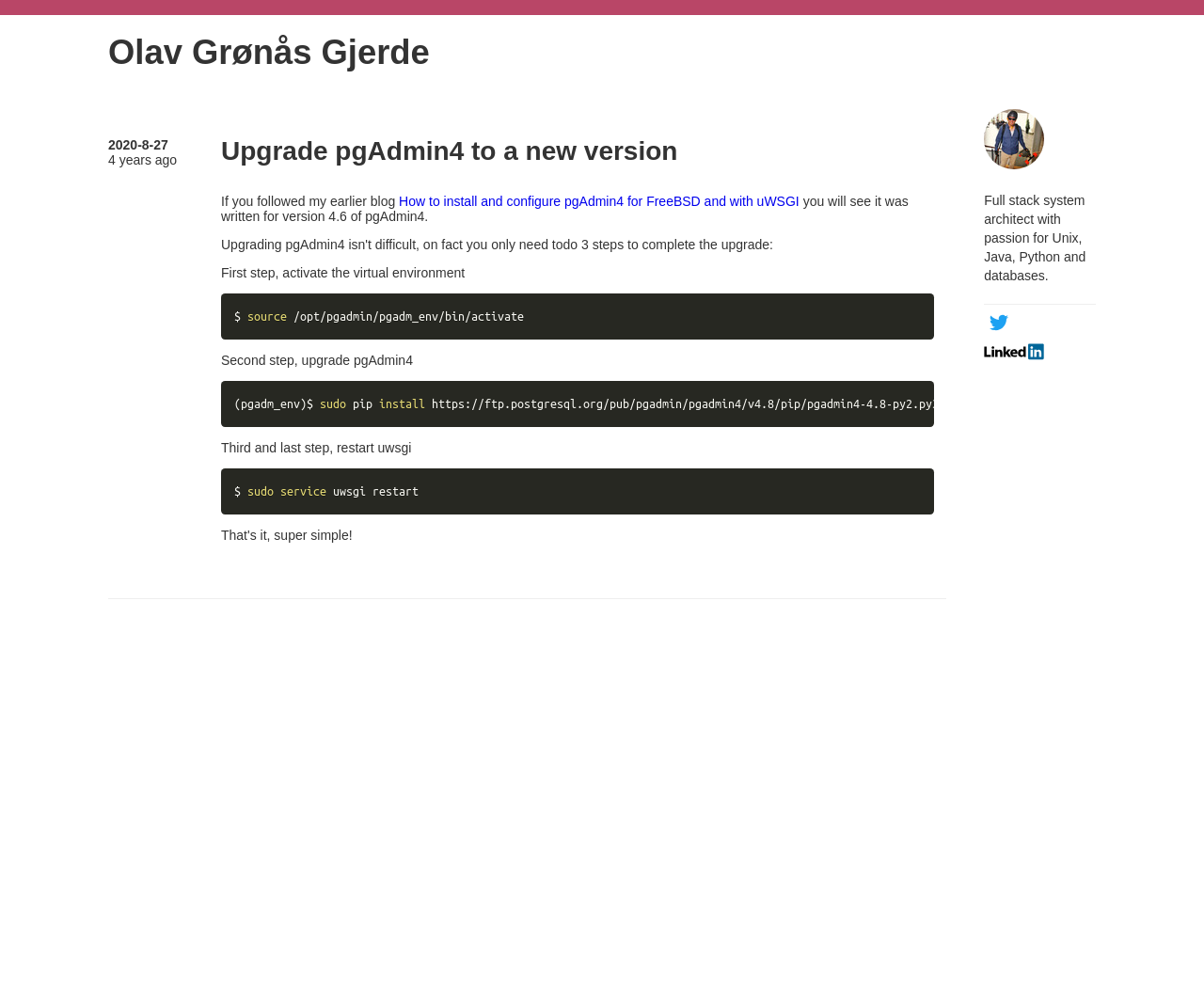From the webpage screenshot, predict the bounding box of the UI element that matches this description: "Olav Grønås Gjerde".

[0.09, 0.034, 0.357, 0.072]